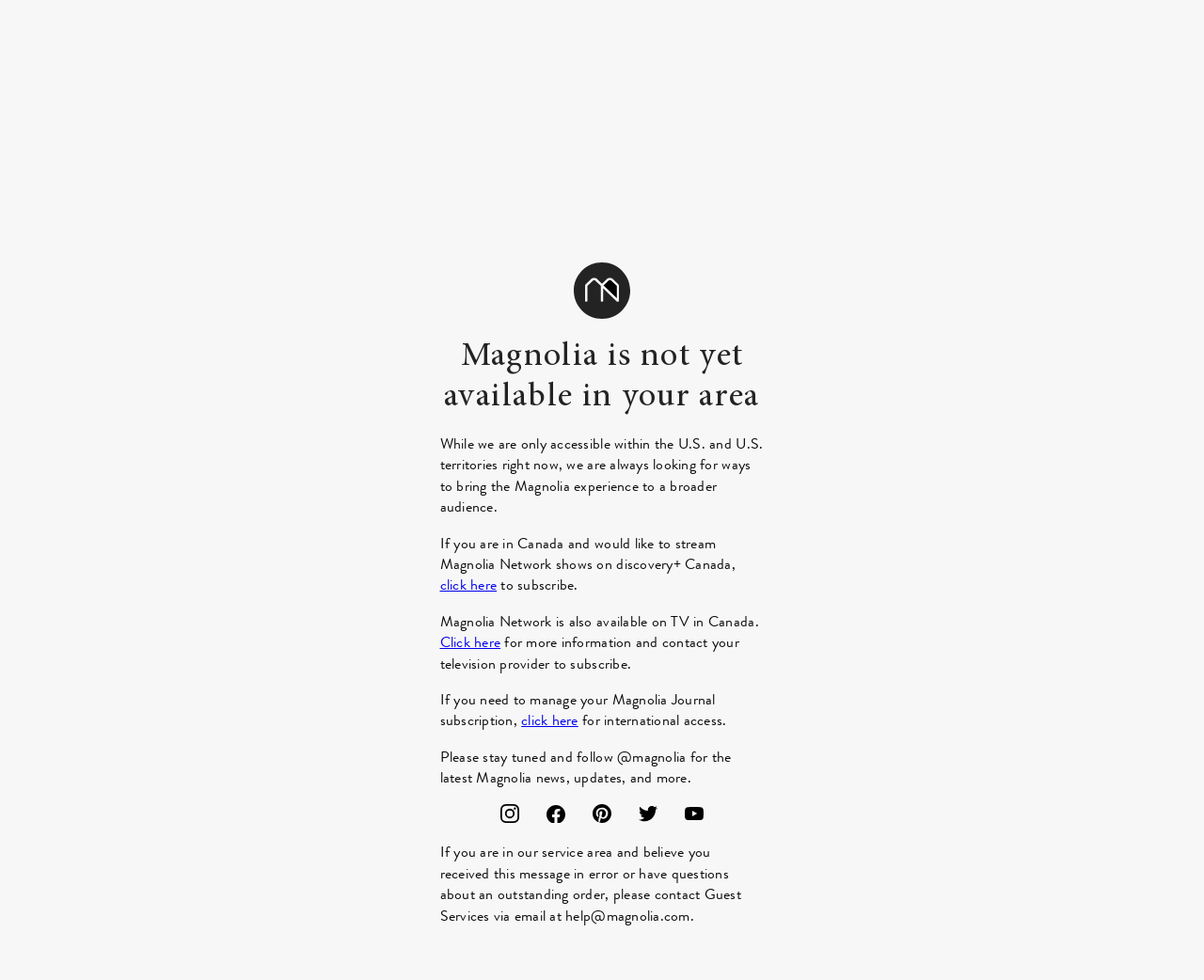Give a full account of the webpage's elements and their arrangement.

This webpage appears to be a notification page from Magnolia, informing users that the service is not yet available in their area. At the top of the page, there is a prominent image, taking up about 5% of the screen. Below the image, there is a heading that reads "Magnolia is not yet available in your area". 

Following this heading, there are several paragraphs of text explaining the current limitations of the service, which is only available in the U.S. and U.S. territories. The text also provides information for users in Canada, including options to stream Magnolia Network shows on discovery+ Canada and availability on TV. 

There are three links on the page, each accompanied by a brief description of what the link leads to. The first link is for users in Canada to subscribe to discovery+ Canada, the second link provides more information on how to access Magnolia Network on TV in Canada, and the third link is for managing Magnolia Journal subscriptions.

Below these paragraphs, there is a section with four social media buttons, each with an accompanying image, for Instagram, Facebook, Pinterest, and Twitter. 

Finally, at the bottom of the page, there is a section with contact information for Guest Services, including an email address, for users who believe they received the message in error or have questions about an outstanding order.